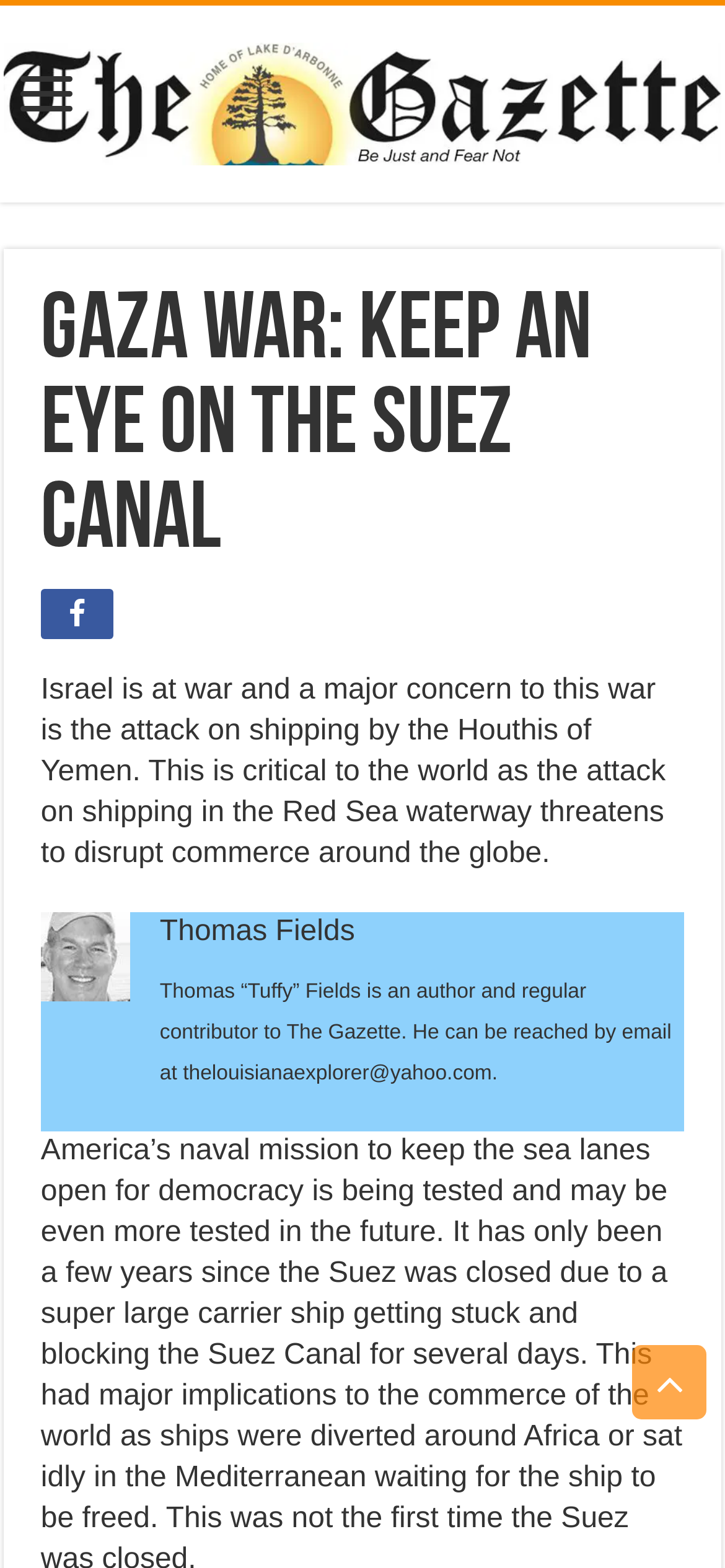What is the region affected by the attack on shipping?
Kindly answer the question with as much detail as you can.

The region affected by the attack on shipping can be found by reading the static text on the webpage, which states 'the attack on shipping in the Red Sea waterway threatens to disrupt commerce around the globe.' This indicates that the Red Sea waterway is the region affected by the attack on shipping.